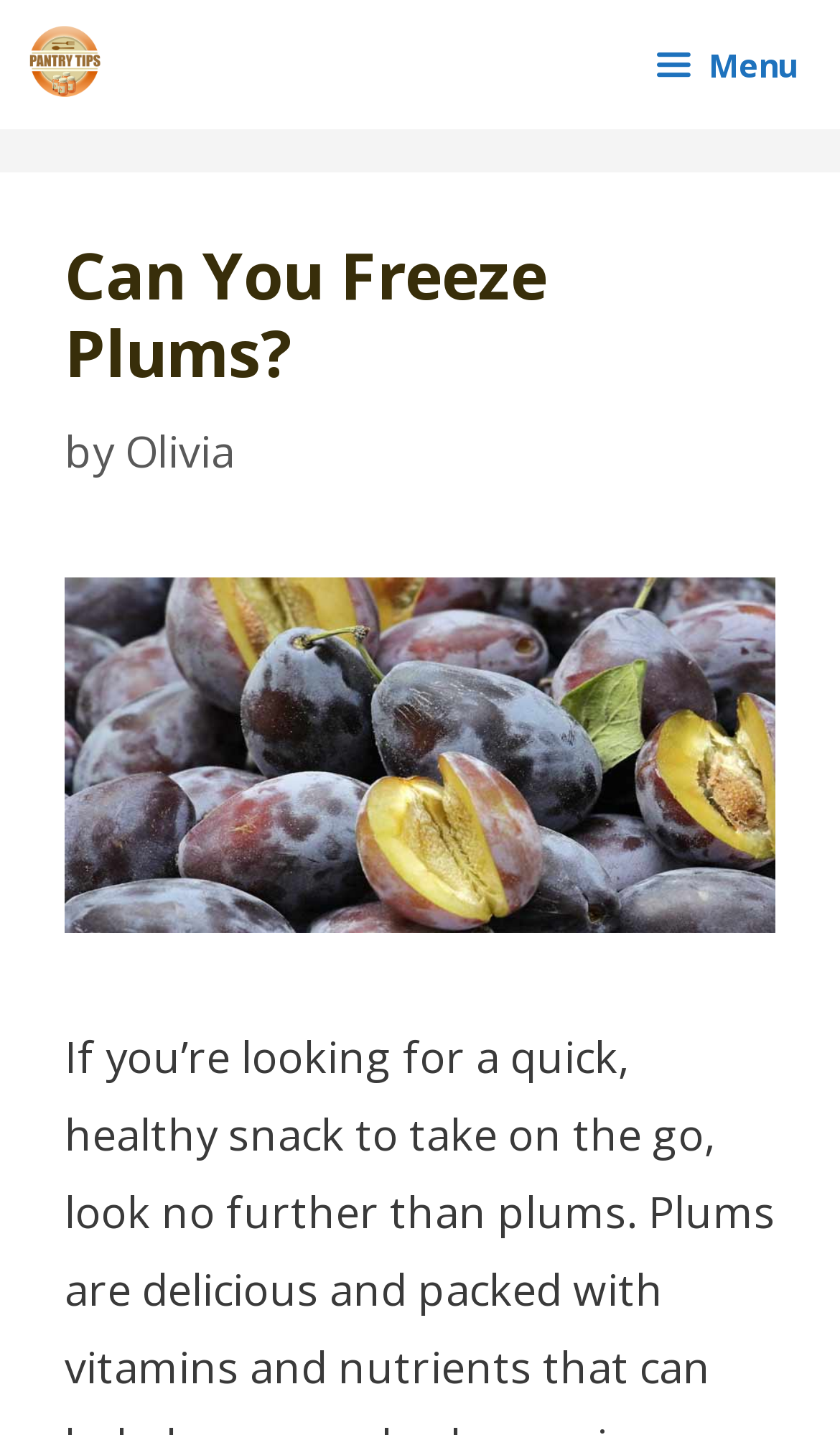What is the logo of the website?
Your answer should be a single word or phrase derived from the screenshot.

Pantry Tips